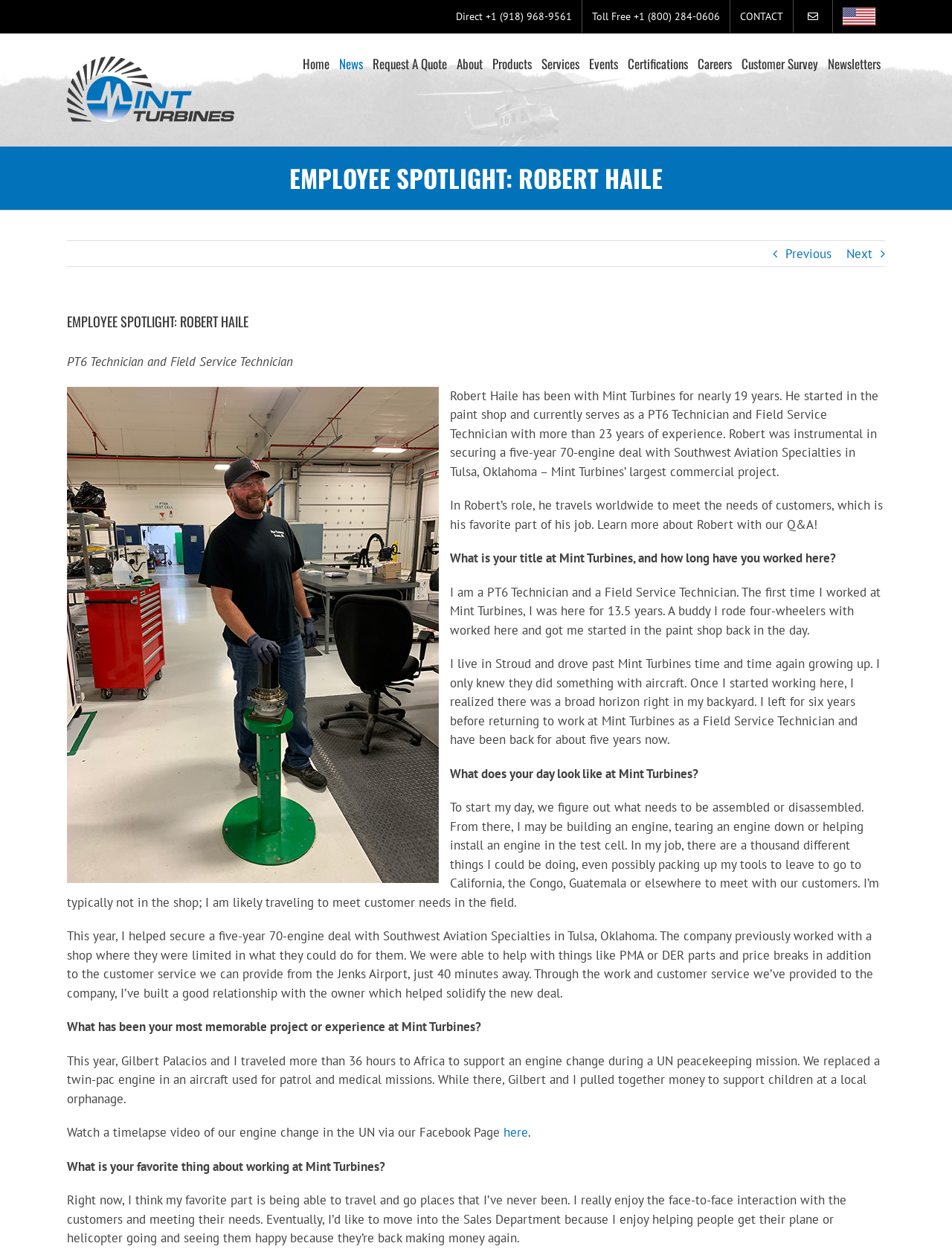Please specify the bounding box coordinates of the clickable section necessary to execute the following command: "Click the 'Go to Top' link".

[0.904, 0.74, 0.941, 0.761]